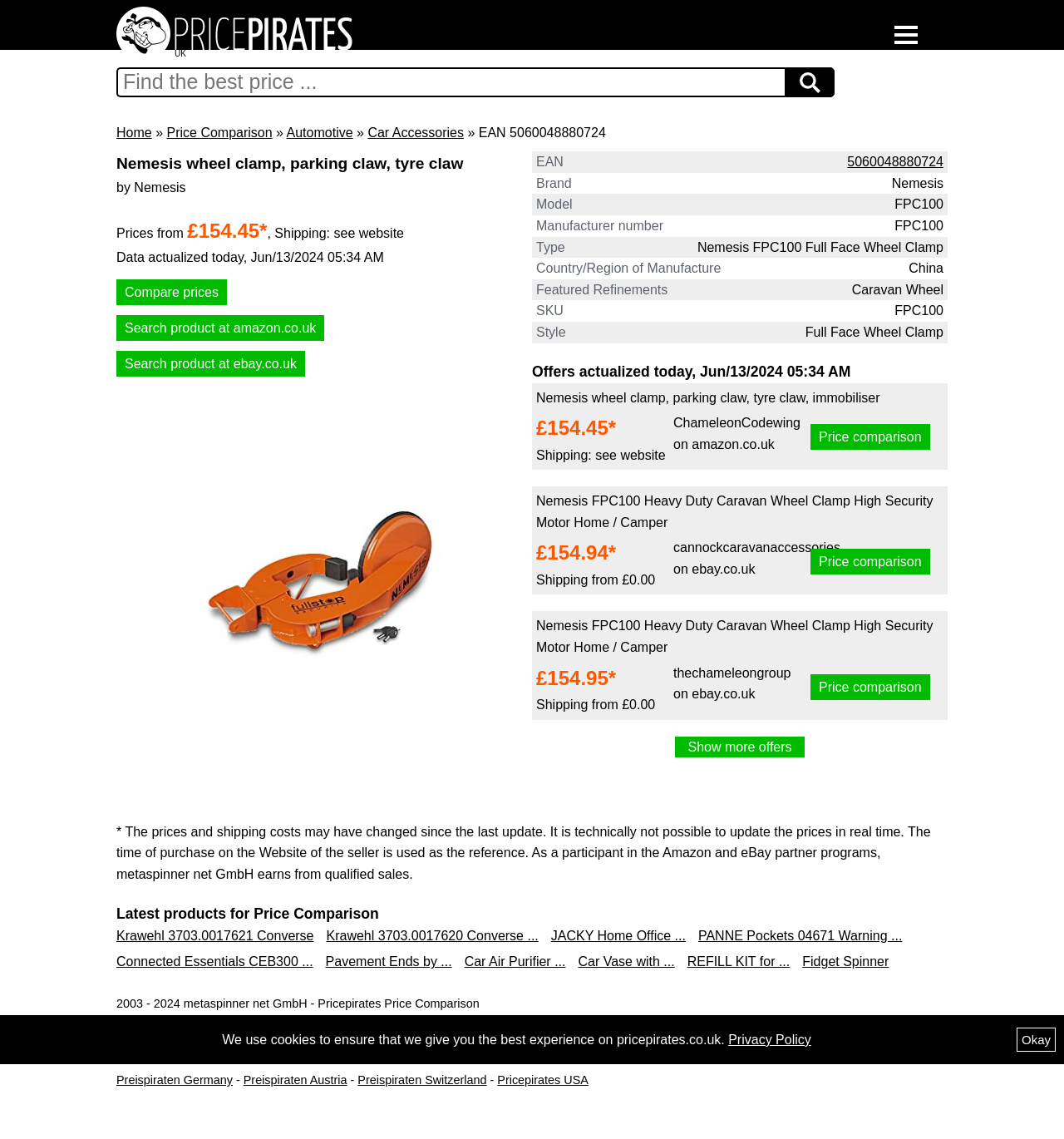Please examine the image and provide a detailed answer to the question: What is the brand of the wheel clamp?

The brand of the wheel clamp is Nemesis, which is mentioned in the webpage as the manufacturer of the product.